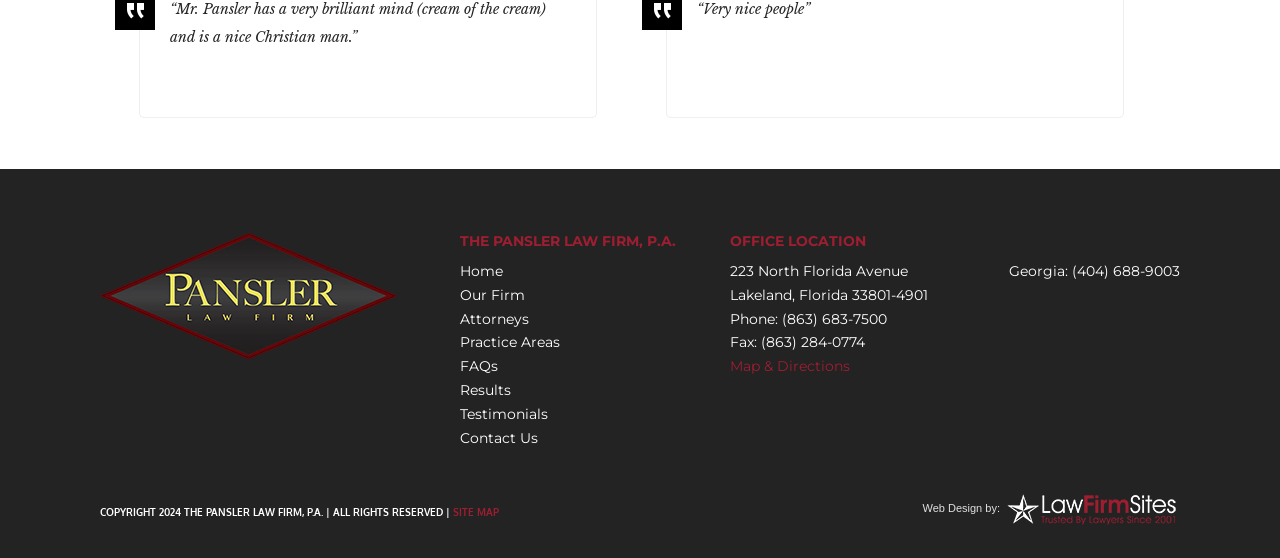How many links are in the main navigation menu?
Using the screenshot, give a one-word or short phrase answer.

8